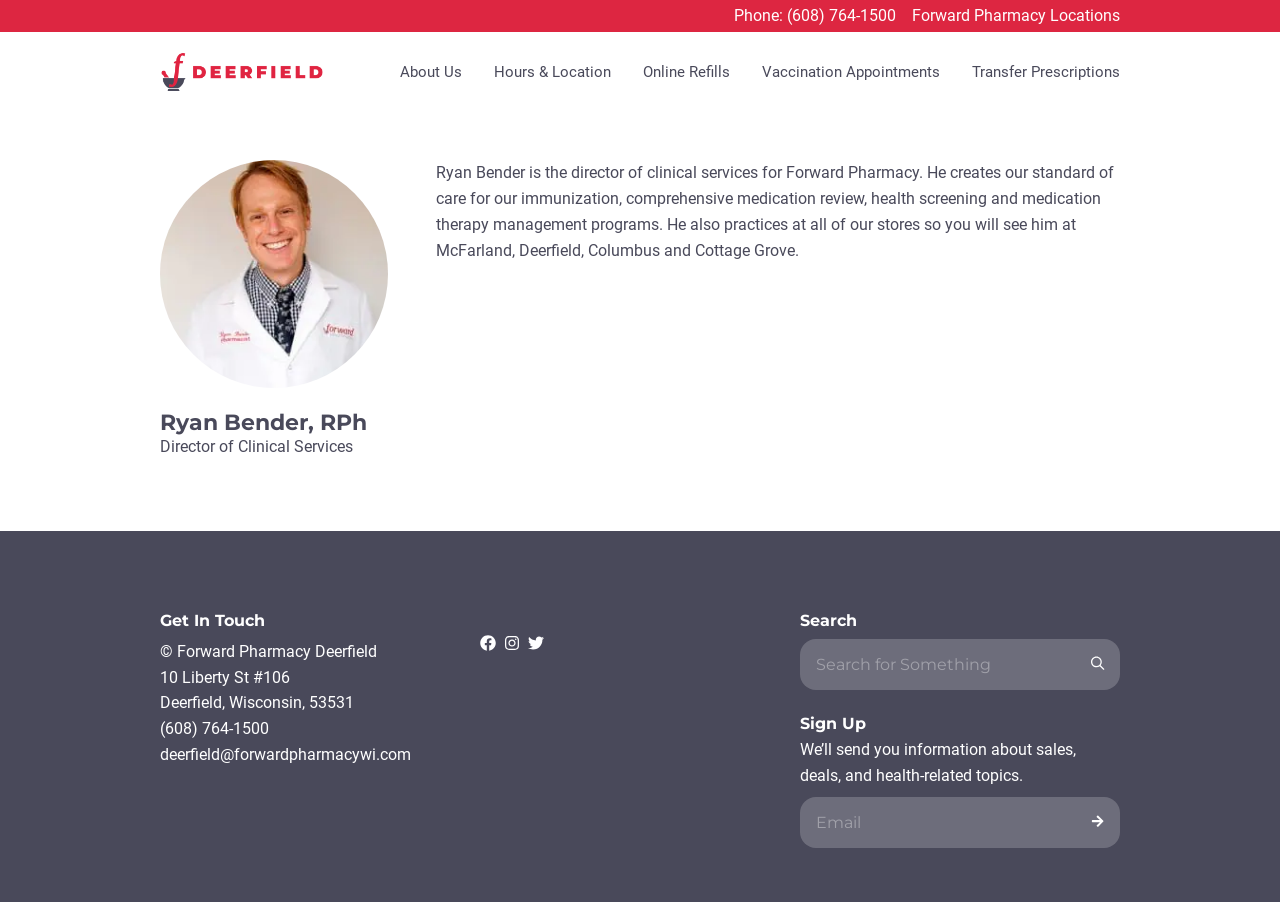Identify and extract the main heading of the webpage.

Ryan Bender, RPh